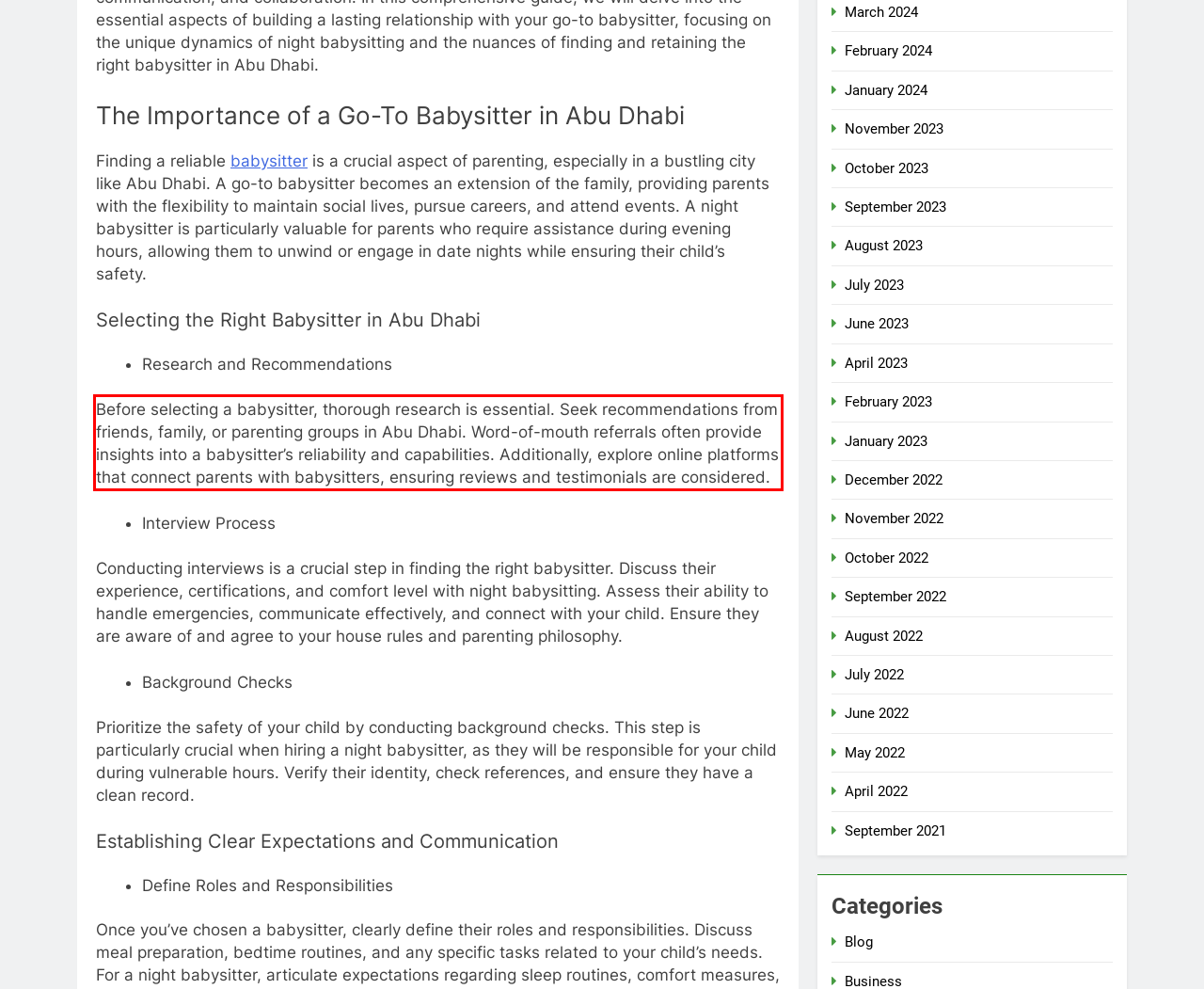You have a screenshot of a webpage, and there is a red bounding box around a UI element. Utilize OCR to extract the text within this red bounding box.

Before selecting a babysitter, thorough research is essential. Seek recommendations from friends, family, or parenting groups in Abu Dhabi. Word-of-mouth referrals often provide insights into a babysitter’s reliability and capabilities. Additionally, explore online platforms that connect parents with babysitters, ensuring reviews and testimonials are considered.